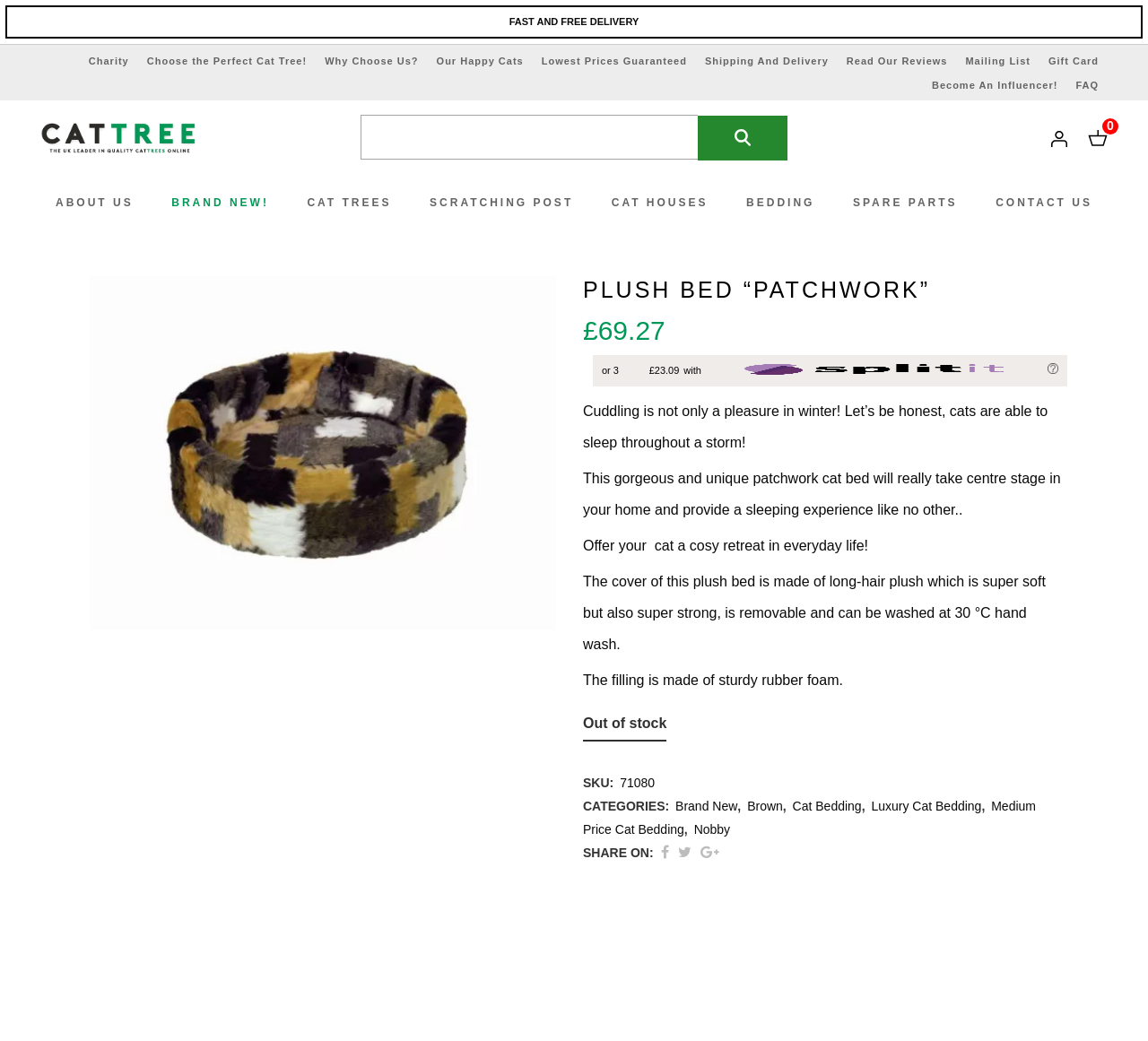What is the text of the webpage's headline?

PLUSH BED “PATCHWORK”